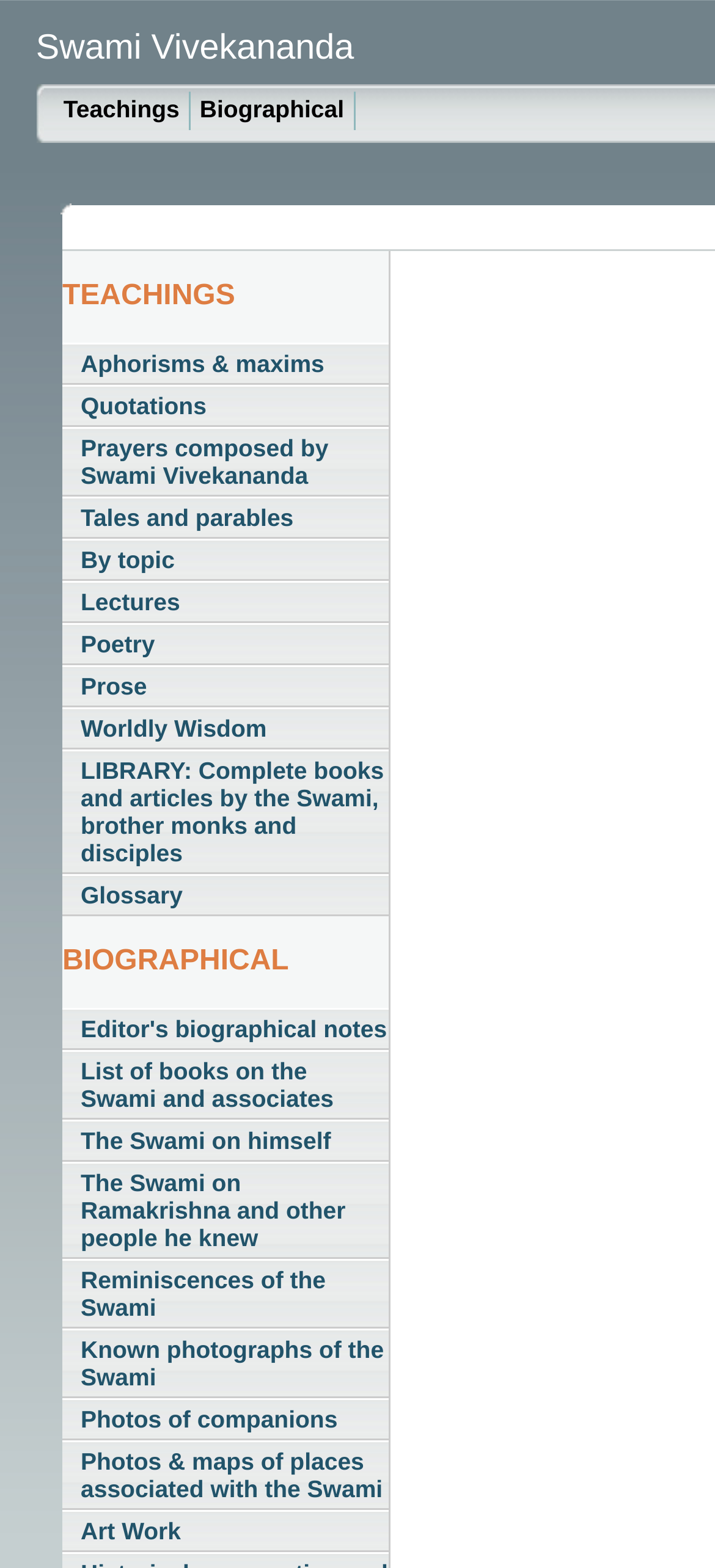Find the bounding box coordinates for the area you need to click to carry out the instruction: "Browse poetry". The coordinates should be four float numbers between 0 and 1, indicated as [left, top, right, bottom].

[0.087, 0.397, 0.544, 0.424]